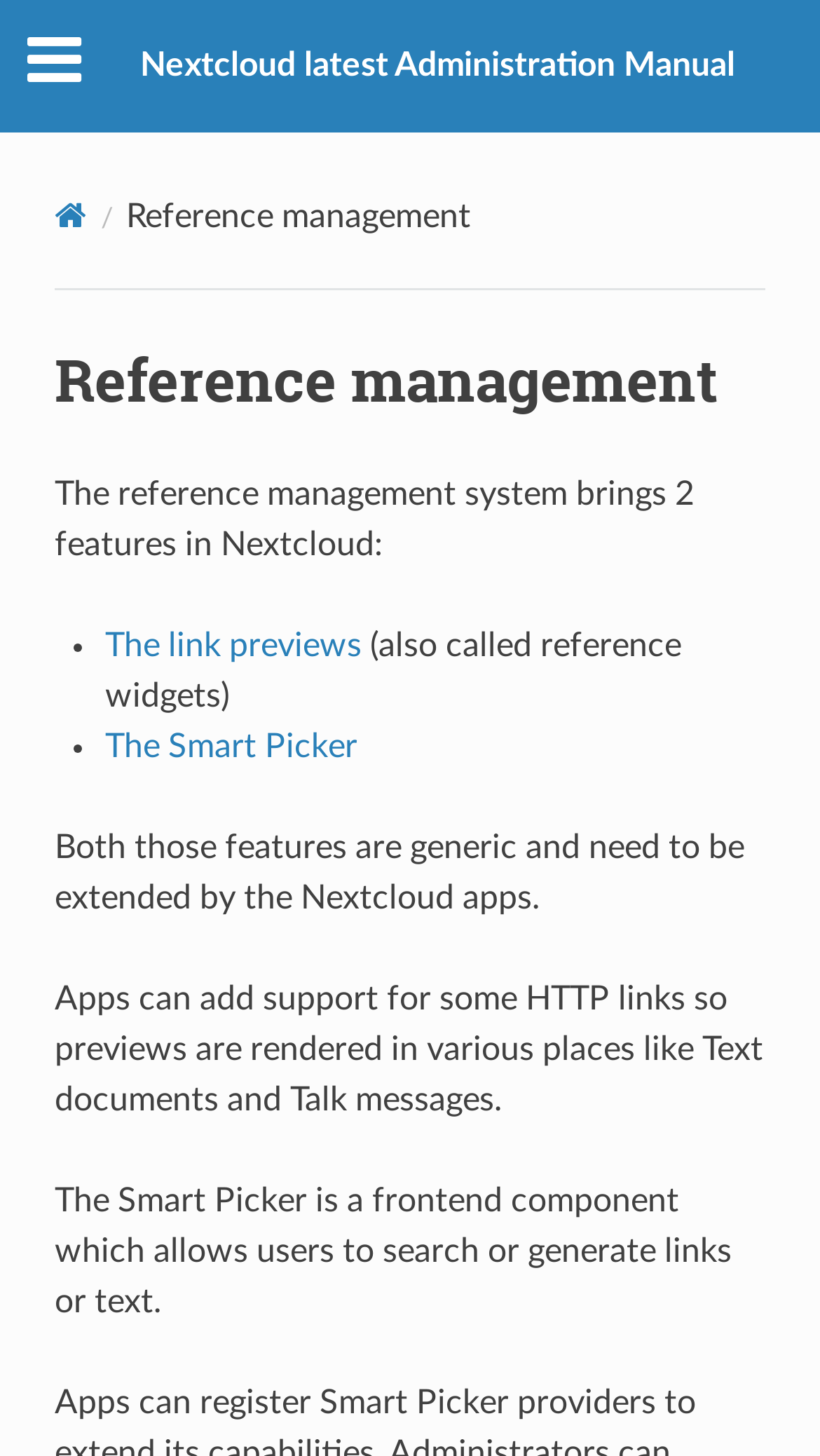What is the reference management system for?
Answer the question with a single word or phrase by looking at the picture.

Nextcloud